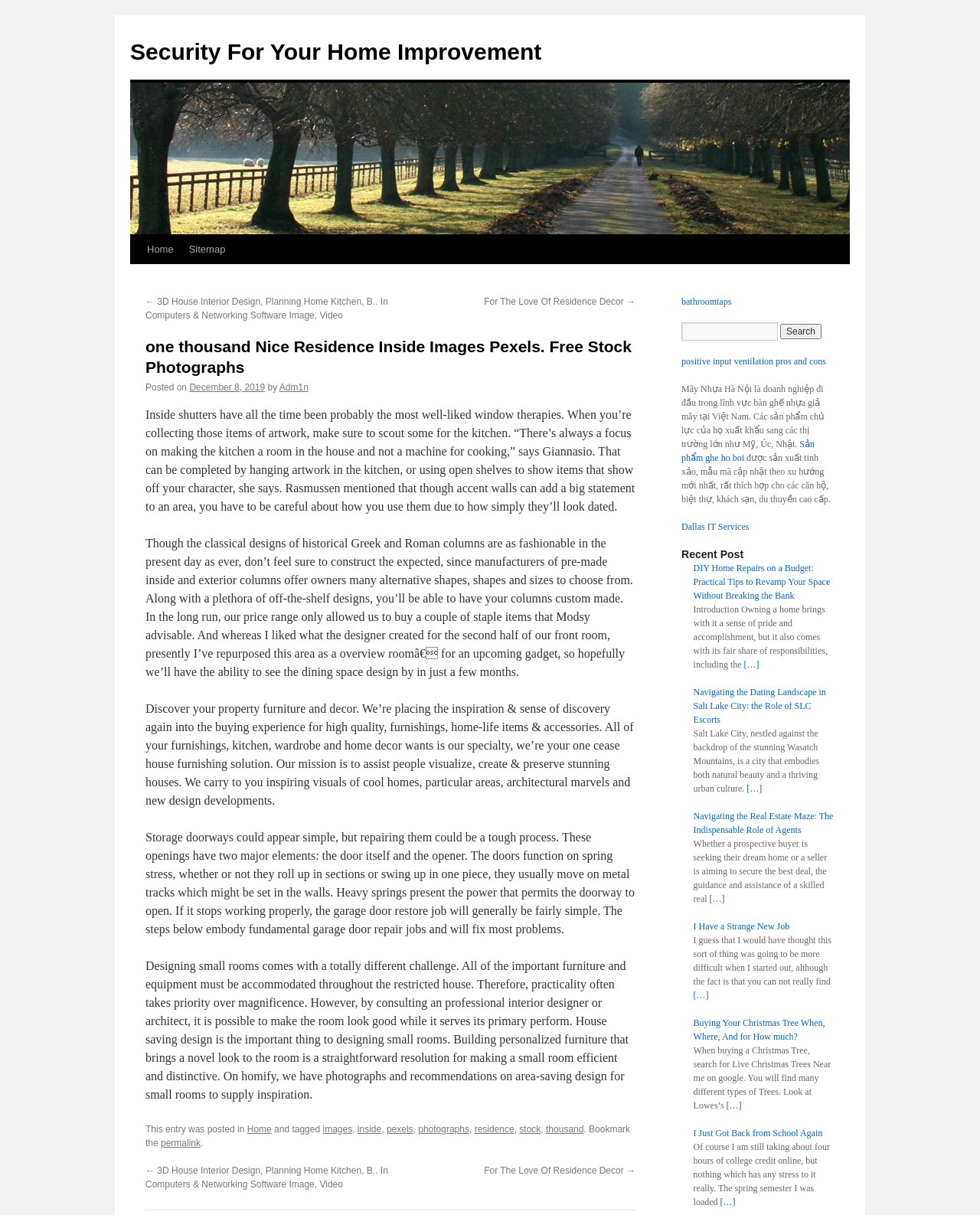Pinpoint the bounding box coordinates of the element to be clicked to execute the instruction: "Learn about 'bathroomtaps'".

[0.695, 0.244, 0.746, 0.253]